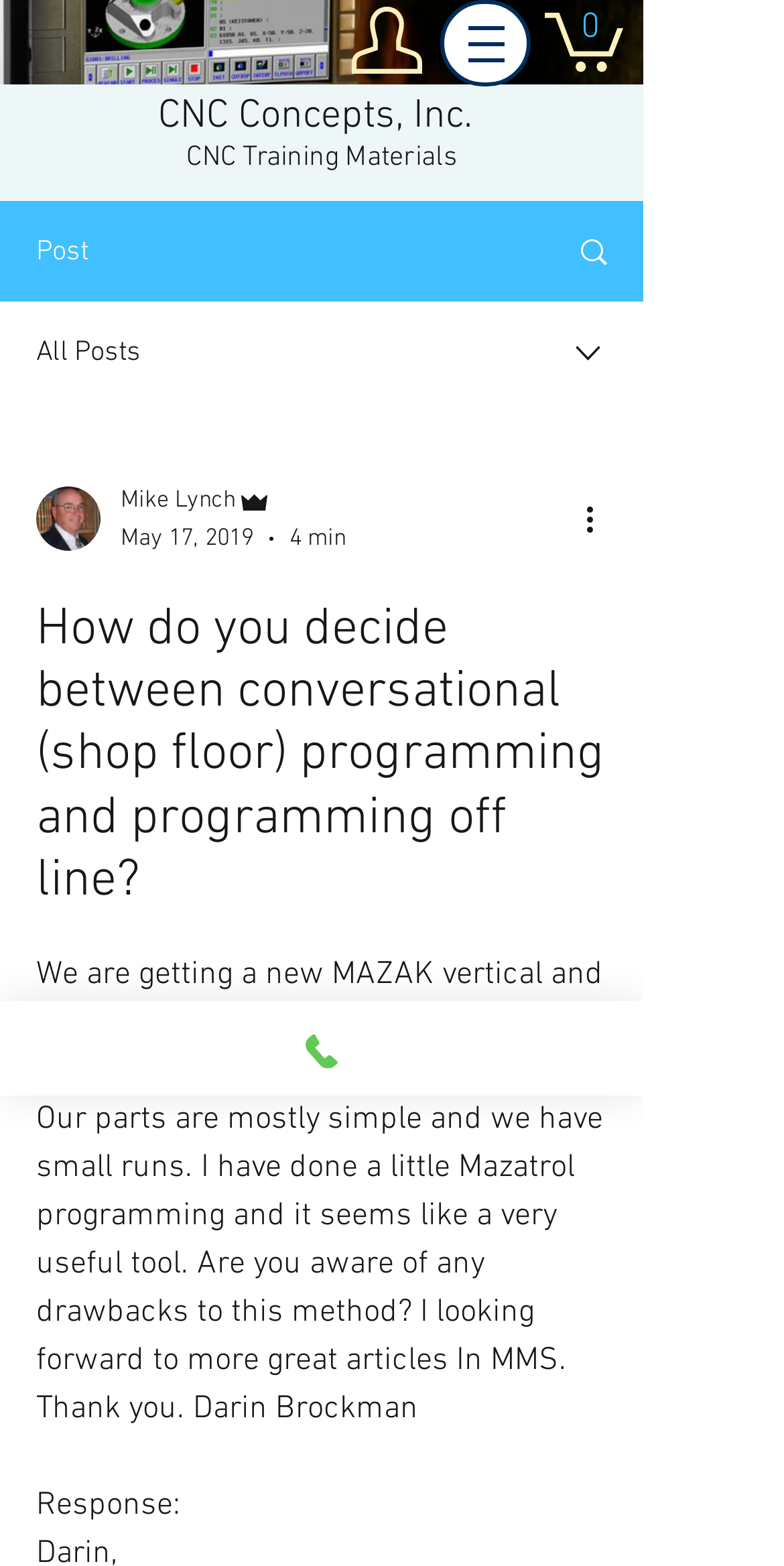Locate the bounding box coordinates of the element that should be clicked to fulfill the instruction: "Click the 'Phone' link".

[0.0, 0.639, 0.821, 0.7]